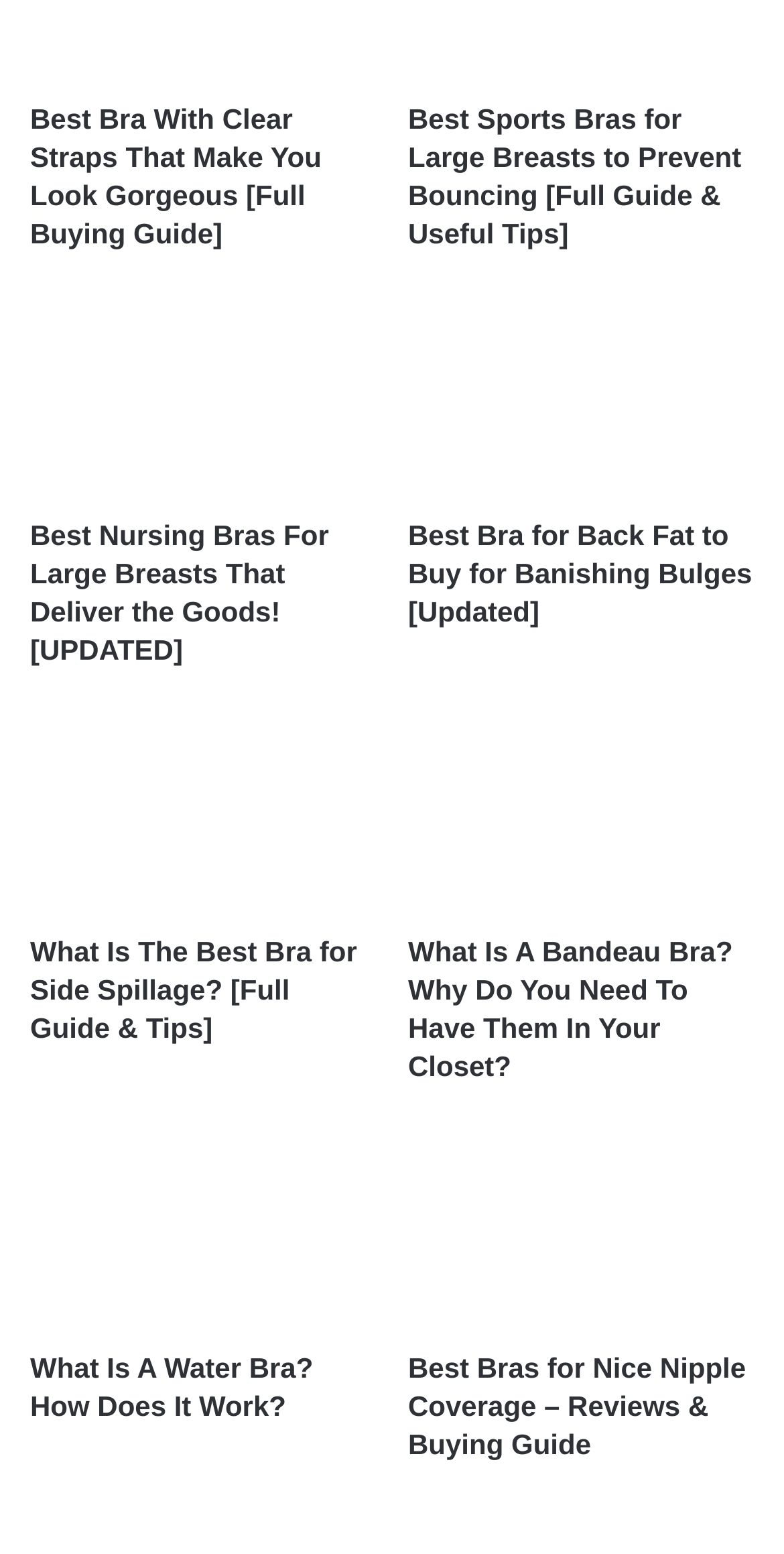Provide your answer to the question using just one word or phrase: How many bra-related articles are on this webpage?

10